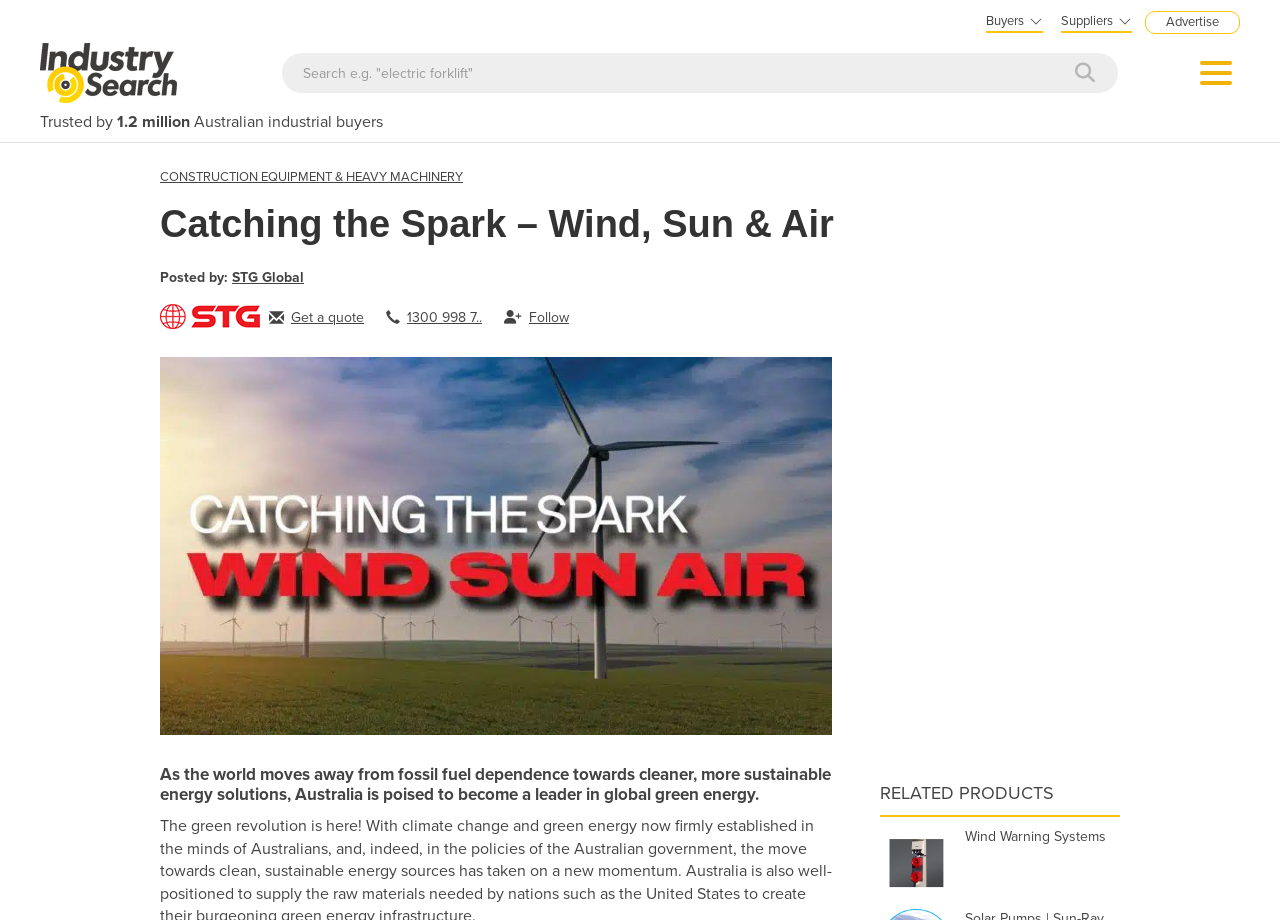Give an in-depth explanation of the webpage layout and content.

This webpage appears to be an article or blog post about Australia's potential to lead in global green energy. At the top of the page, there are several navigation links, including "Buyers", "Suppliers", and "Advertise", positioned horizontally across the page. Below these links, there is a logo for "IndustrySearch.com.au Australia" accompanied by a search bar and a magnifying glass icon.

To the right of the search bar, there is a button with no text. Below the search bar, there is a section that highlights the website's credibility, stating that it is "Trusted by 1.2 million Australian industrial buyers". 

The main content of the page begins with a heading that reads "Catching the Spark – Wind, Sun & Air". Below this heading, there is an article or blog post with a title that matches the meta description, "As the world moves away from fossil fuel dependence towards cleaner, more sustainable energy solutions, Australia is poised to become a leader in global green energy." The article is accompanied by a large image that takes up most of the page.

On the right side of the article, there are several links and buttons, including a "Get a quote" link, a phone number, and a "Follow" button. There is also an image with no alt text.

At the bottom of the page, there is a section titled "RELATED PRODUCTS" with a link to "Wind Warning Systems" accompanied by an image.